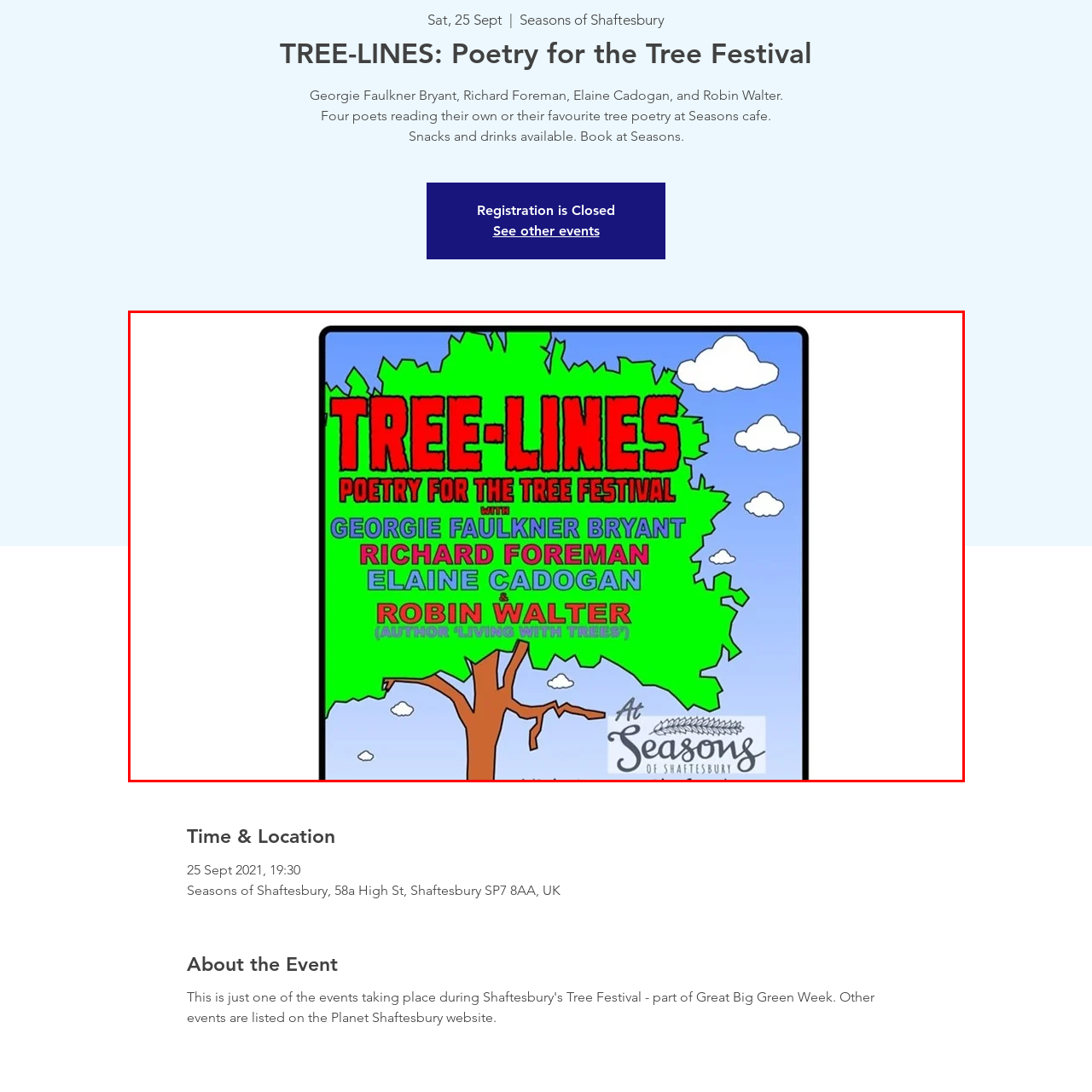What is the name of the author of 'Living with Trees'?
Look at the image within the red bounding box and provide a single word or phrase as an answer.

Robin Walter